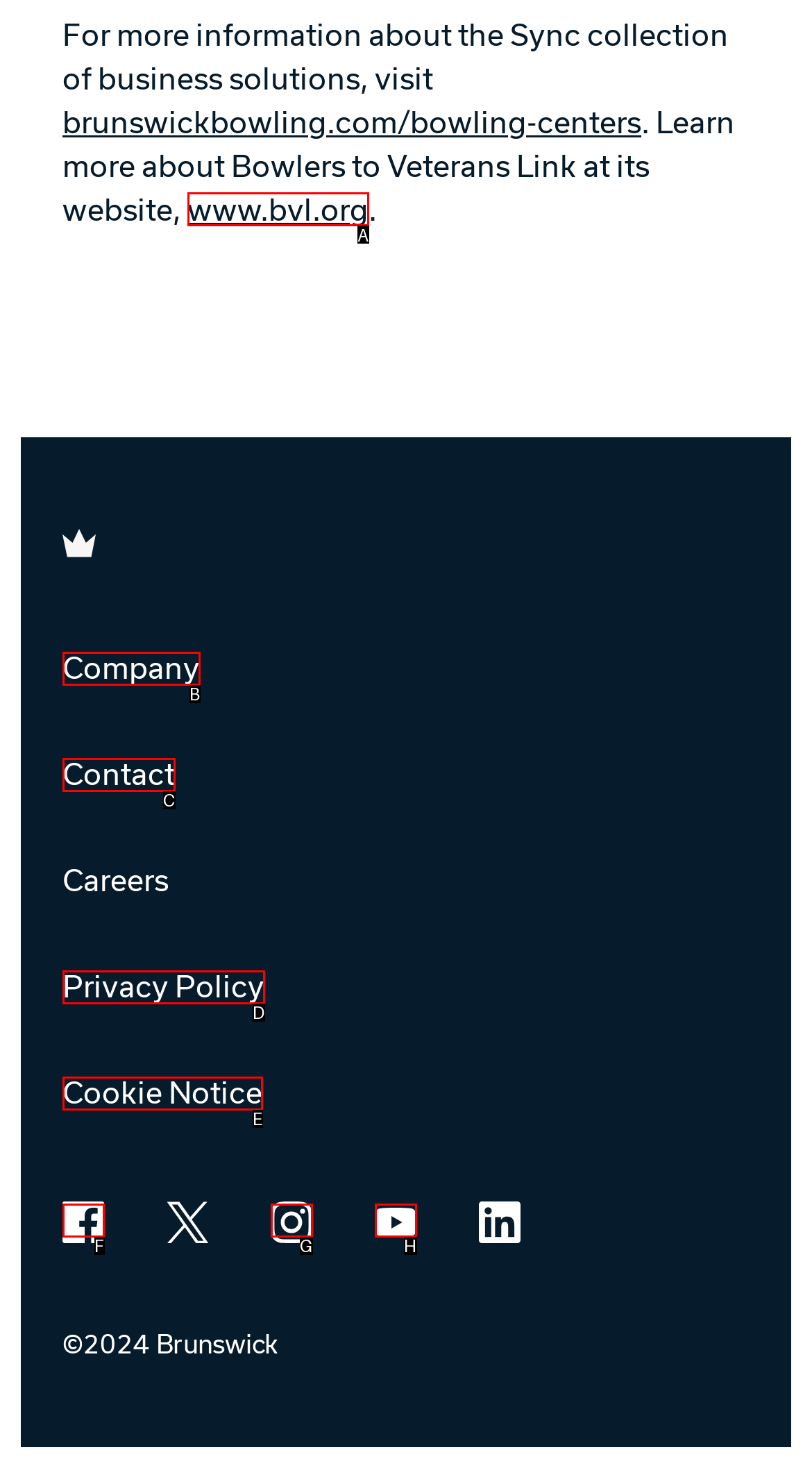Tell me which UI element to click to fulfill the given task: learn more about Bowlers to Veterans Link. Respond with the letter of the correct option directly.

A